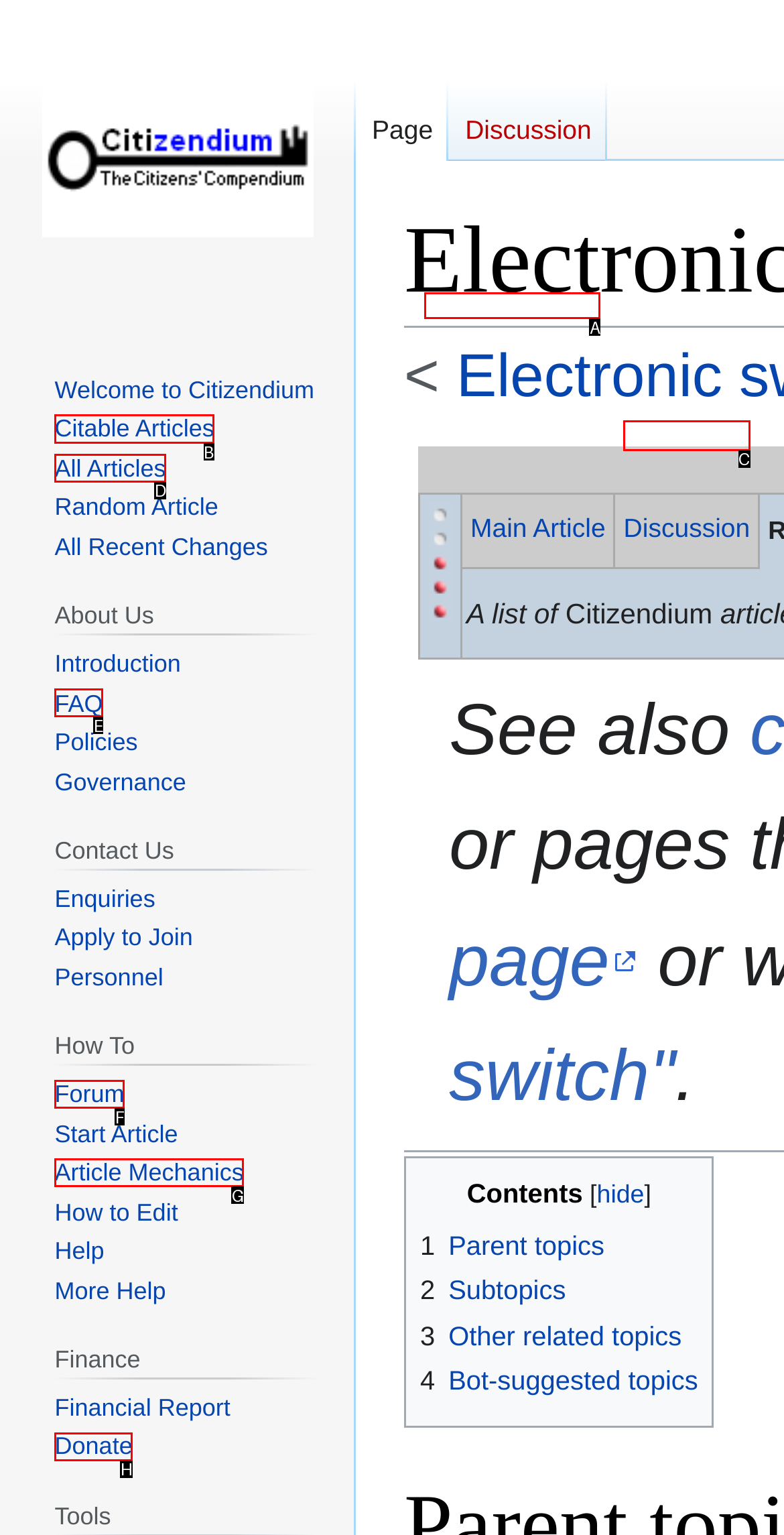Specify which element within the red bounding boxes should be clicked for this task: Read about citable articles Respond with the letter of the correct option.

B